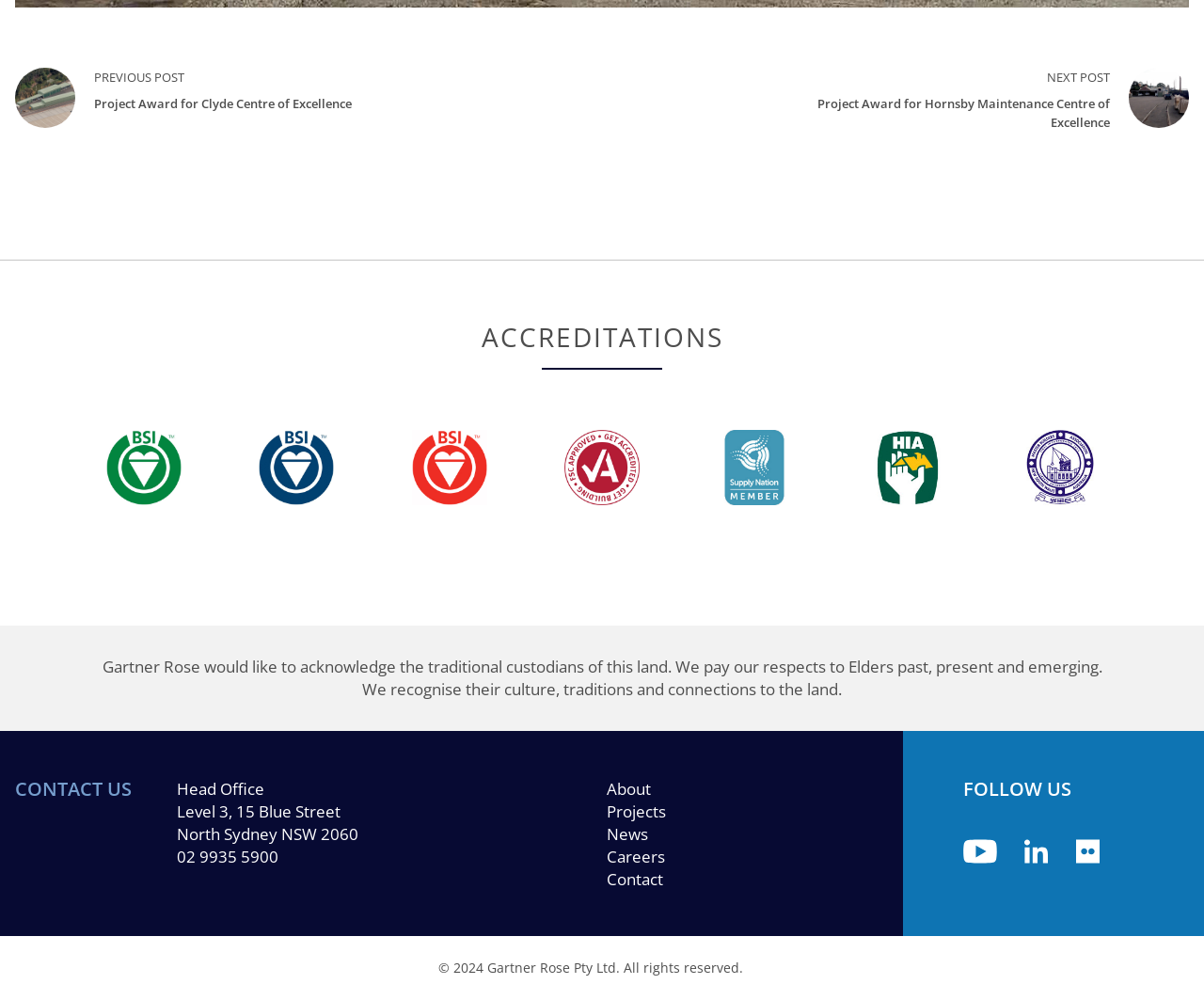Please mark the bounding box coordinates of the area that should be clicked to carry out the instruction: "Learn more about Gartner Rose".

[0.504, 0.778, 0.541, 0.8]